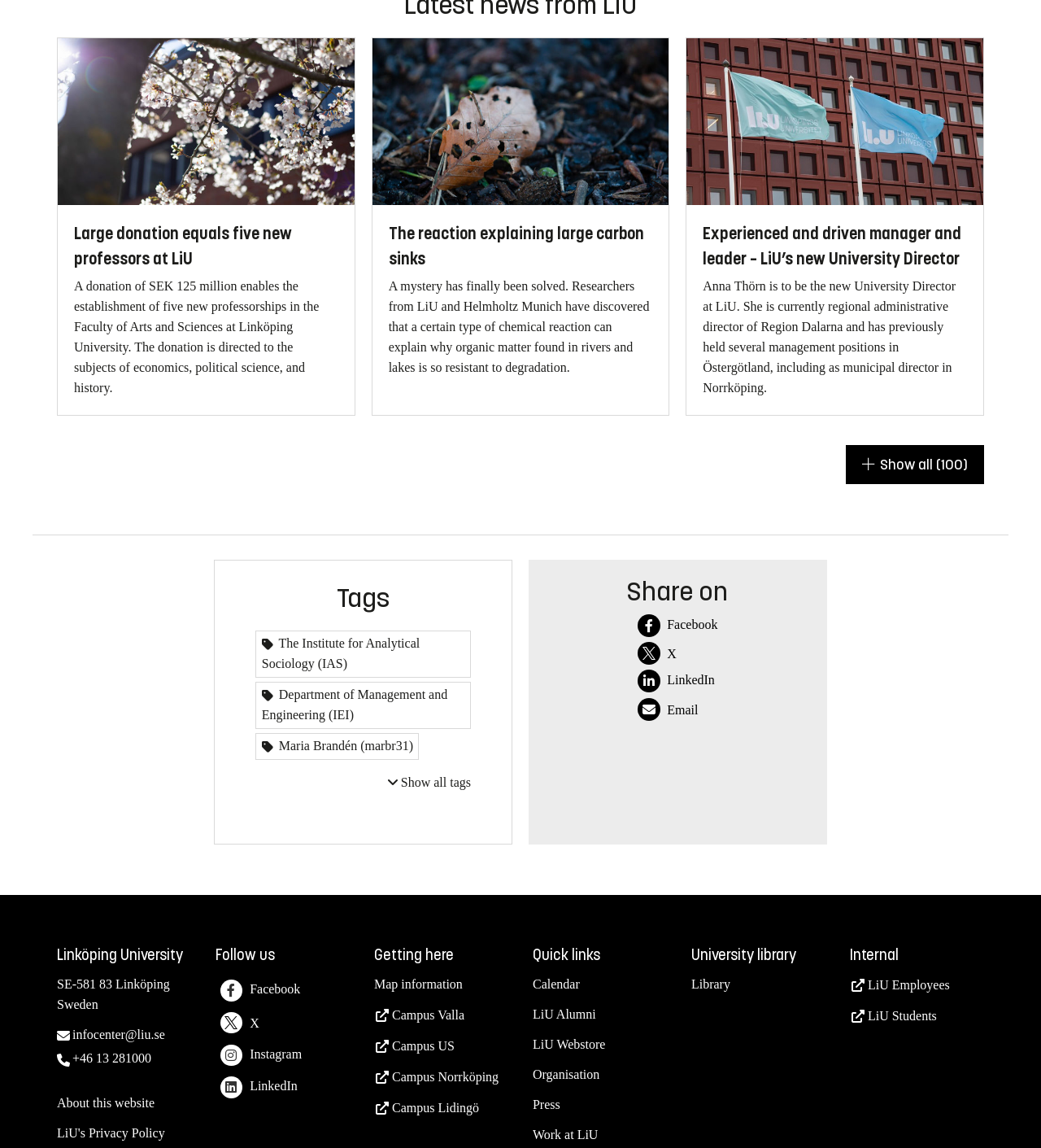Show the bounding box coordinates of the region that should be clicked to follow the instruction: "Visit the Institute for Analytical Sociology (IAS)."

[0.246, 0.549, 0.452, 0.59]